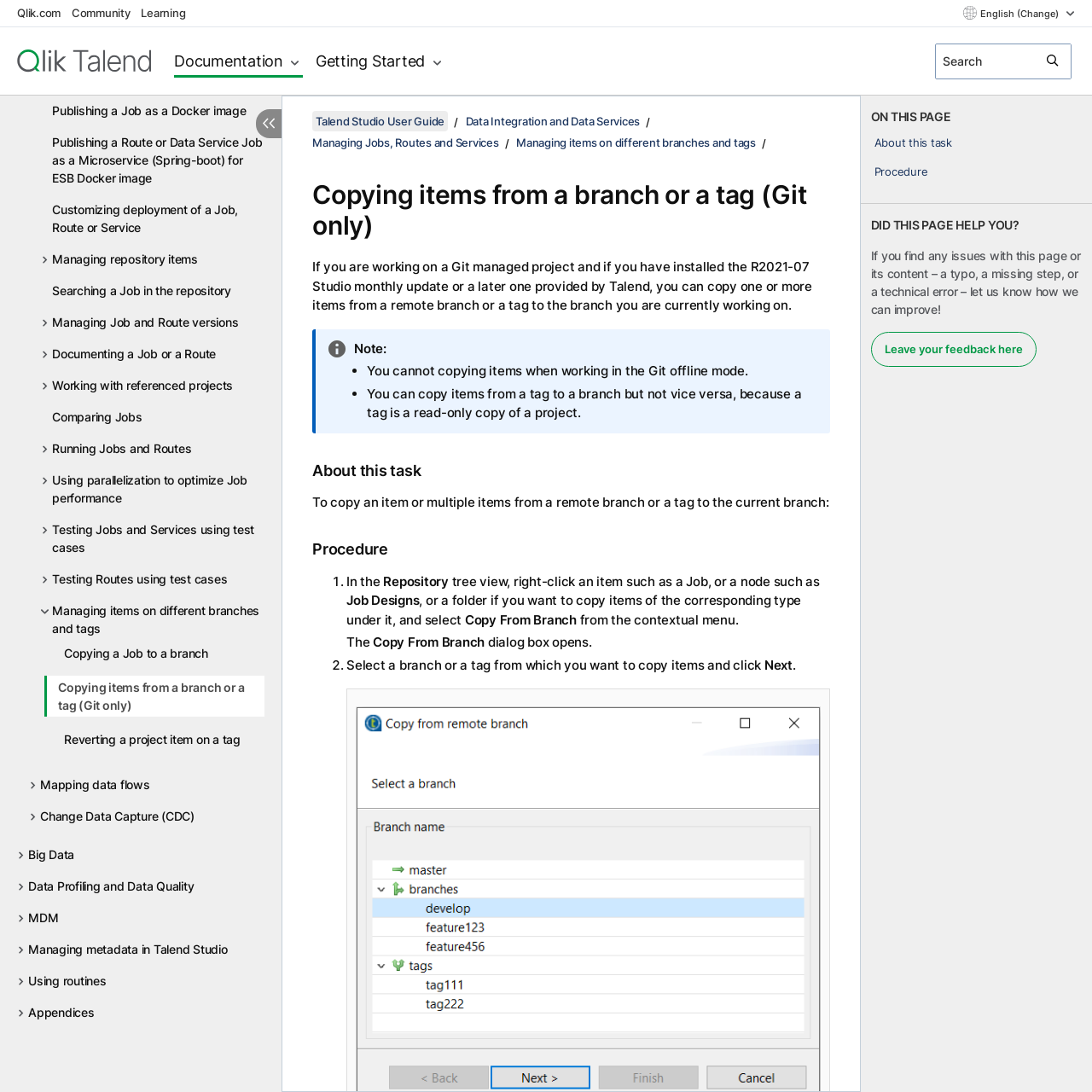Please locate the bounding box coordinates for the element that should be clicked to achieve the following instruction: "Leave your feedback here". Ensure the coordinates are given as four float numbers between 0 and 1, i.e., [left, top, right, bottom].

[0.797, 0.304, 0.949, 0.336]